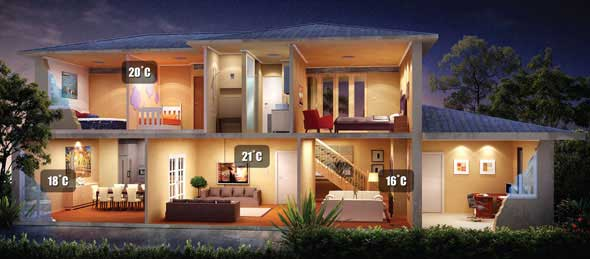Illustrate the scene in the image with a detailed description.

The image illustrates a cross-sectional view of a modern home at night, showcasing an effective ducted heating system in operation. Various rooms are visibly marked with their respective temperatures: the living room displays a cozy 21°C, while the adjacent areas show 20°C in one bedroom and 18°C in the dining area. The lowest temperature of 16°C is noted in another room, indicating zones of the house being heated differently for optimal comfort. The warm lighting radiates a welcoming atmosphere, emphasizing the efficiency and comfort provided by the ducted heating system, making it an ideal solution for maintaining a pleasant living environment throughout the home.